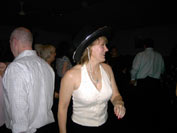What type of celebration is possibly linked to this gathering?
Provide an in-depth and detailed explanation in response to the question.

The woman's attire, including her black hat and fitted sleeveless top, and the overall atmosphere of the gathering, suggest that the celebration is possibly linked to a country-themed event, such as a country music festival or a western-style party.